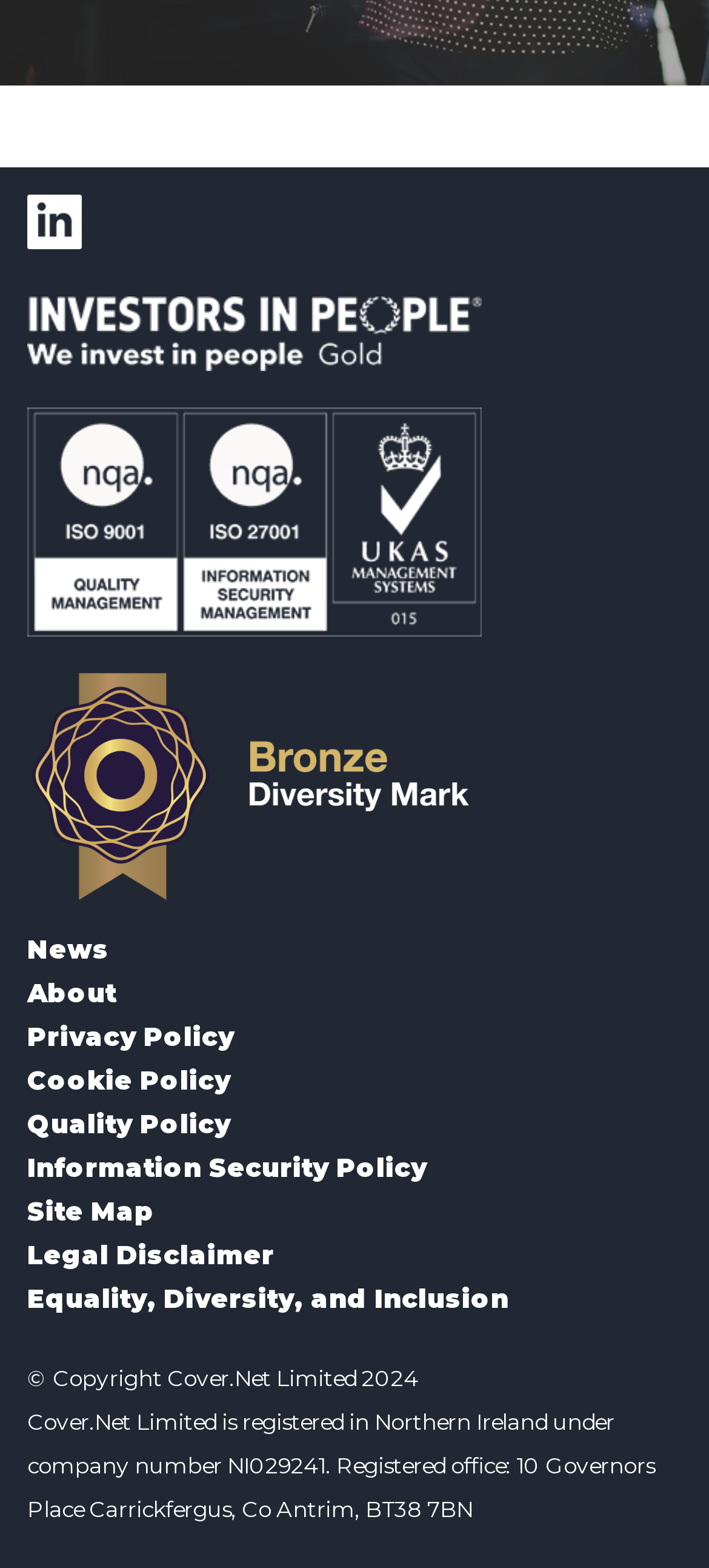Locate the bounding box coordinates of the clickable region to complete the following instruction: "Click LinkedIn icon."

[0.038, 0.124, 0.115, 0.158]